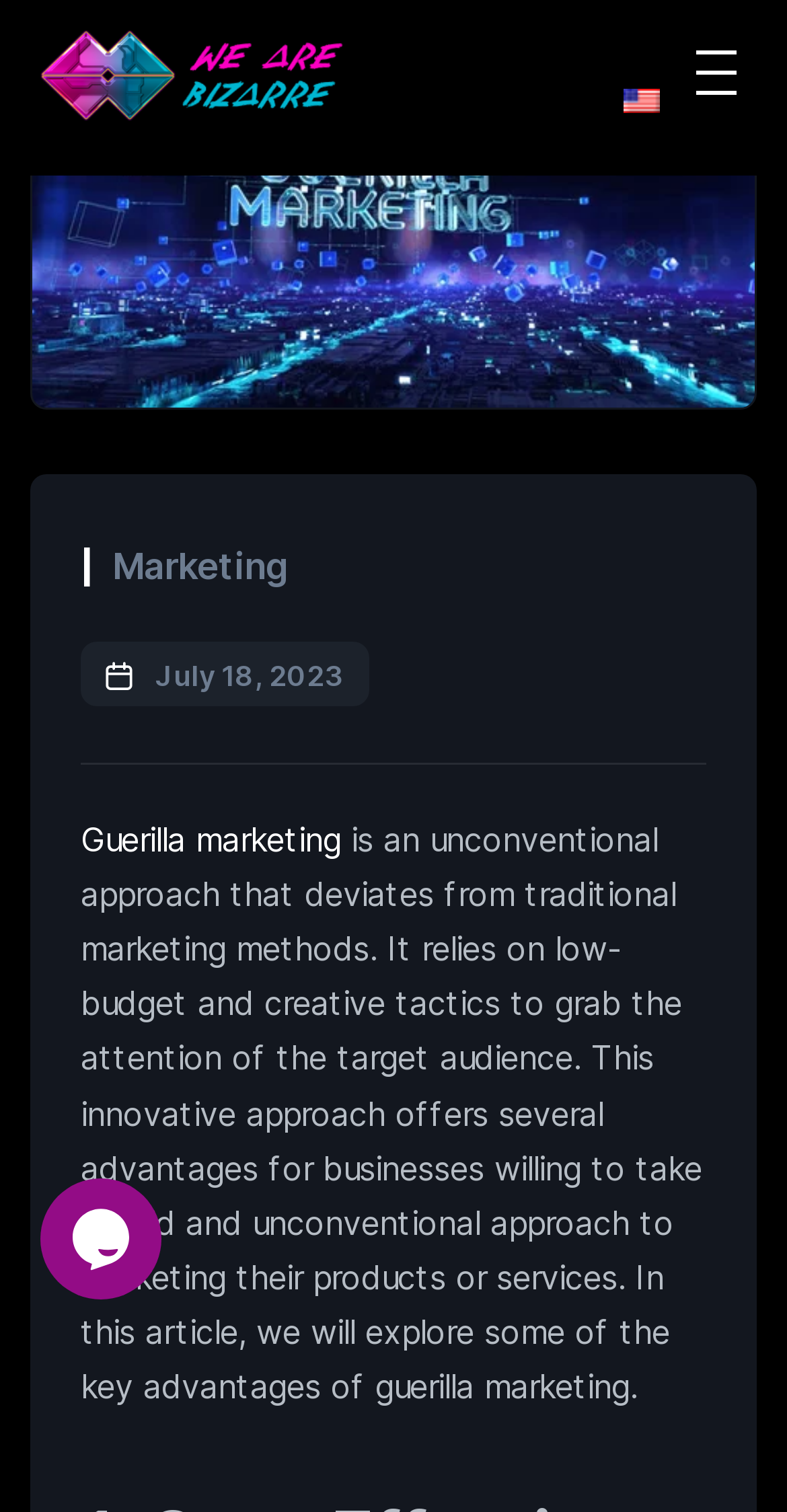Please find the bounding box coordinates (top-left x, top-left y, bottom-right x, bottom-right y) in the screenshot for the UI element described as follows: alt="en_US" title="English"

[0.731, 0.037, 0.9, 0.088]